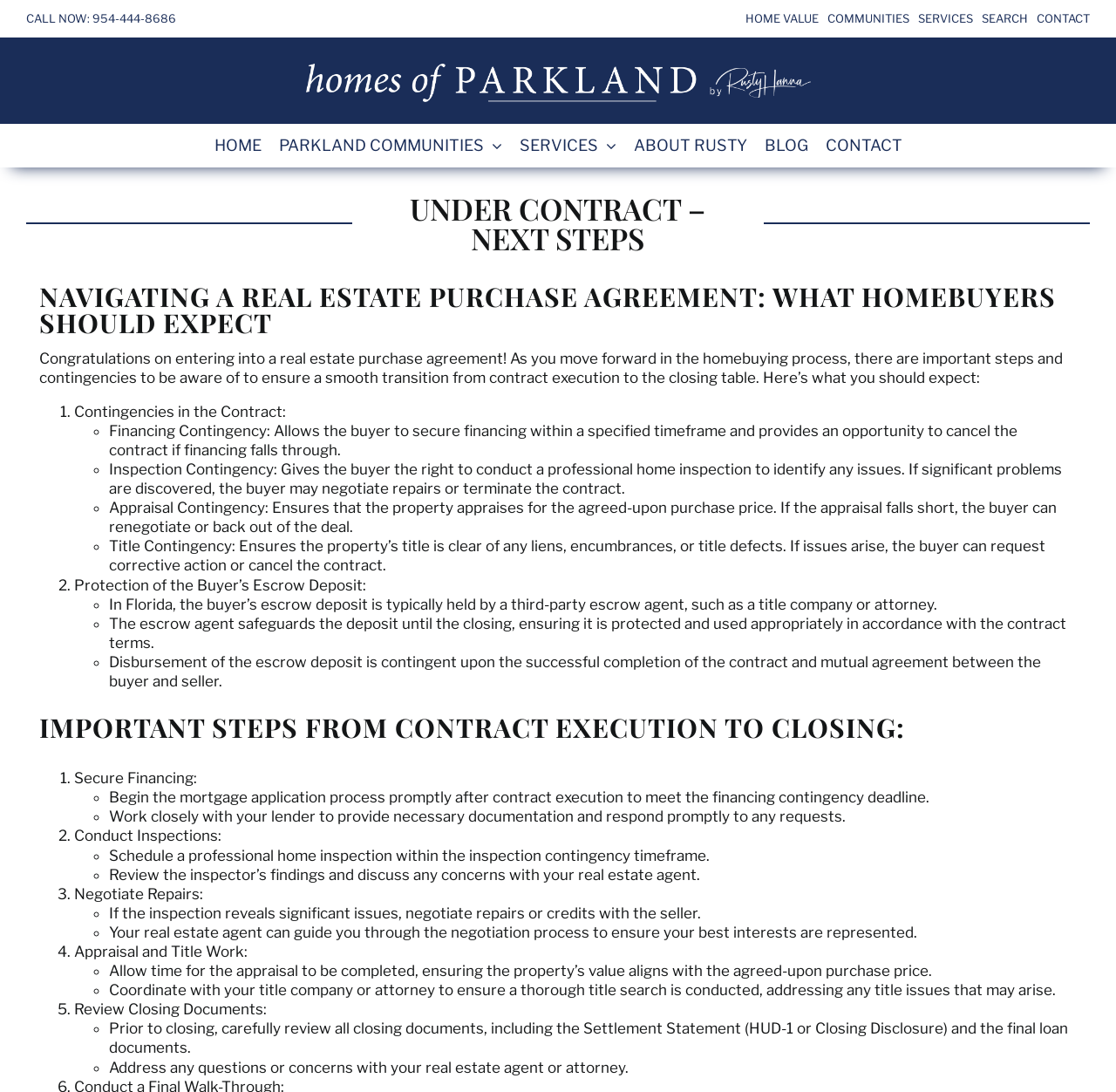Please mark the clickable region by giving the bounding box coordinates needed to complete this instruction: "Click the 'HOME VALUE' link".

[0.668, 0.005, 0.734, 0.029]